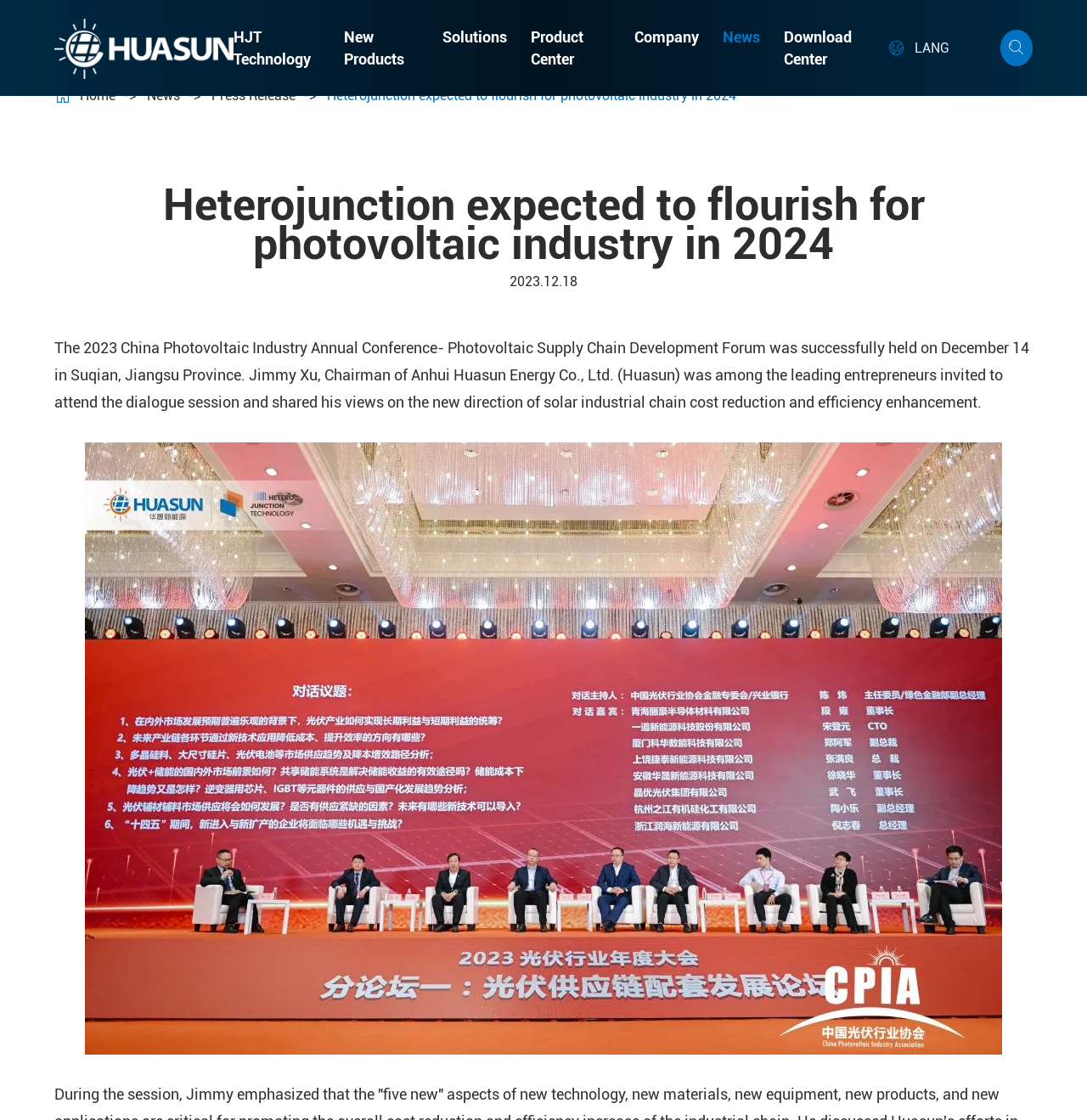From the webpage screenshot, predict the bounding box coordinates (top-left x, top-left y, bottom-right x, bottom-right y) for the UI element described here: New Products

[0.317, 0.0, 0.385, 0.086]